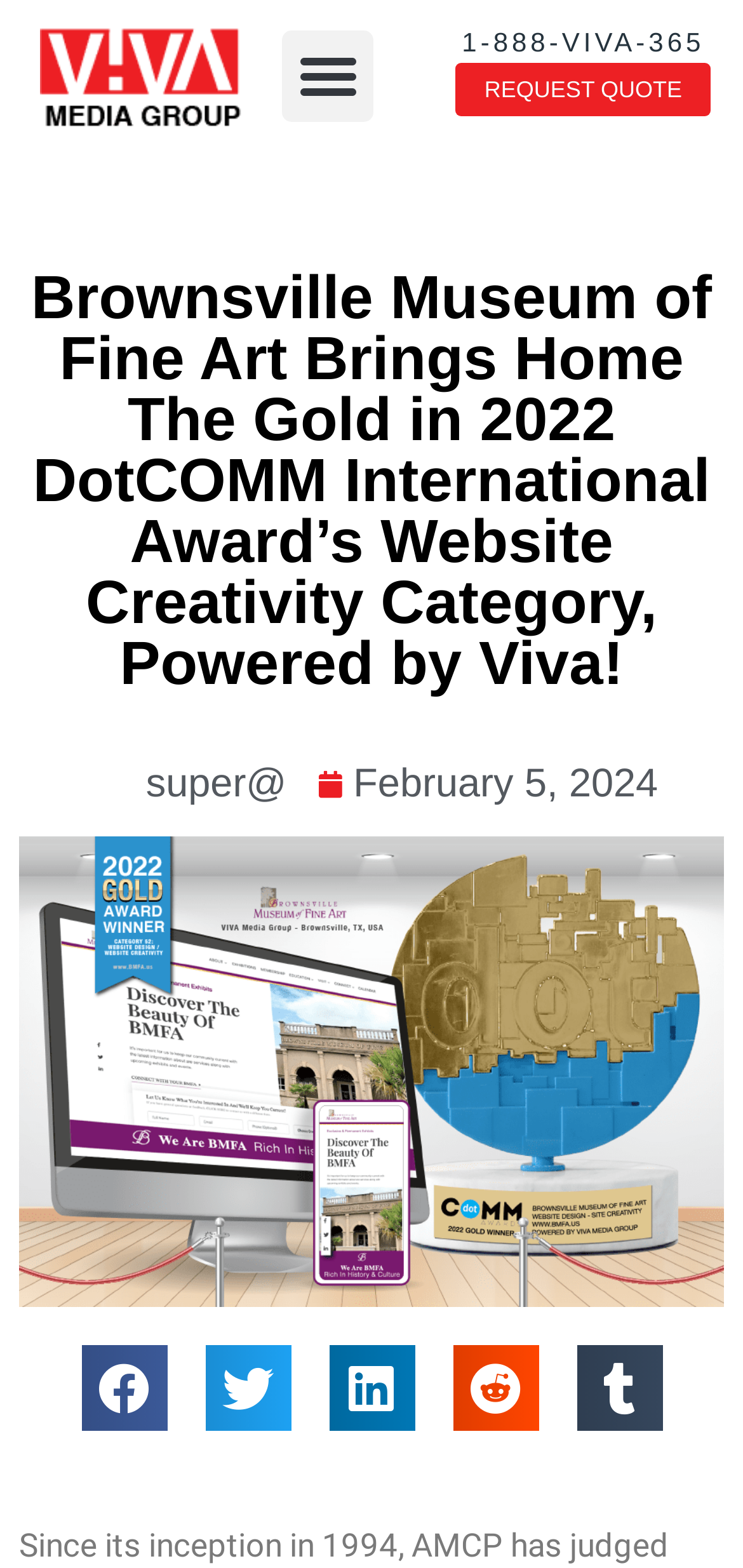Please determine the bounding box coordinates of the clickable area required to carry out the following instruction: "Request a quote". The coordinates must be four float numbers between 0 and 1, represented as [left, top, right, bottom].

[0.613, 0.041, 0.956, 0.075]